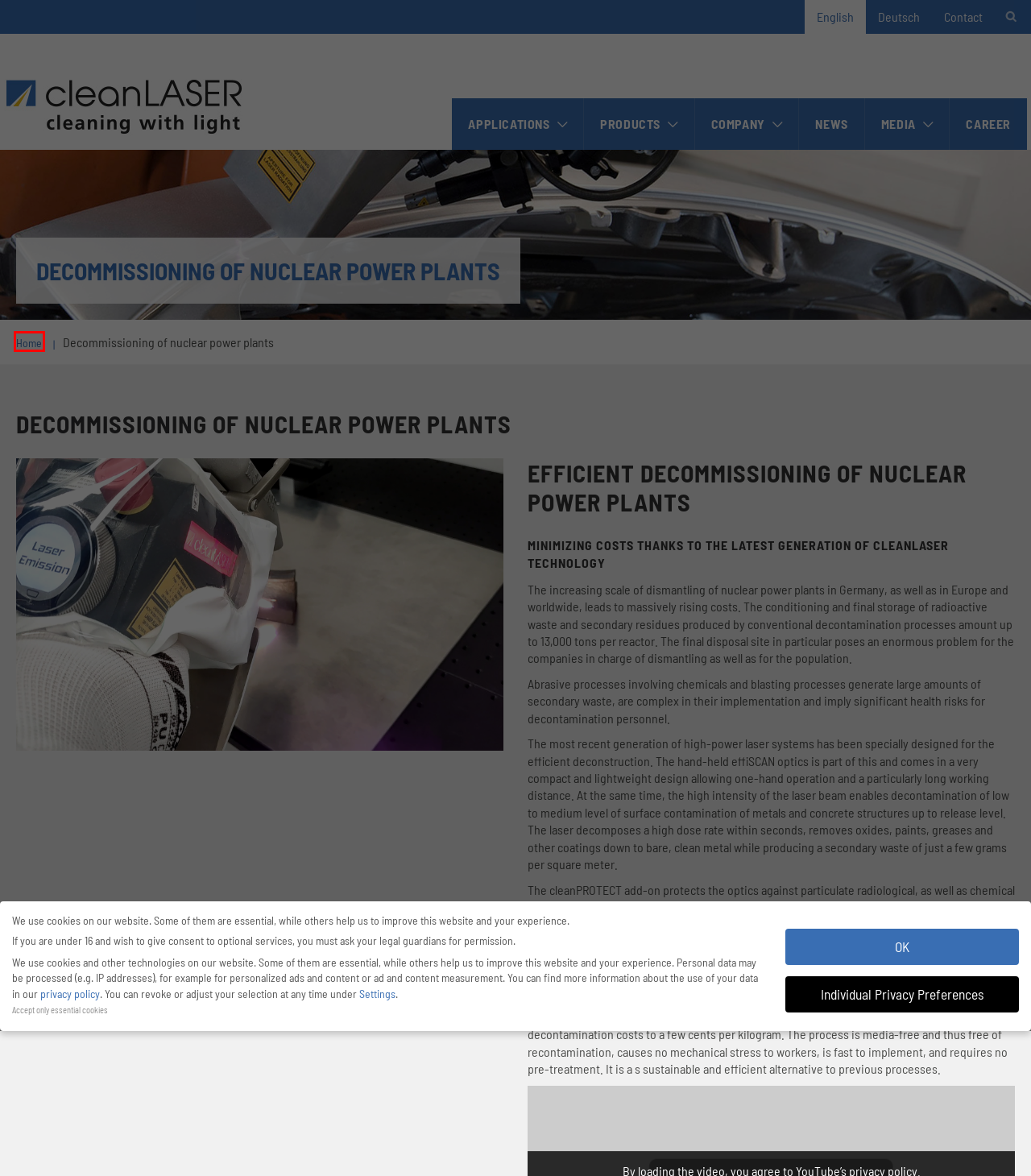Look at the given screenshot of a webpage with a red rectangle bounding box around a UI element. Pick the description that best matches the new webpage after clicking the element highlighted. The descriptions are:
A. Clean Laser Systems - Cleaning and Processing of Industrial Surfaces
B. Imprint - cleanLASER
C. Sitemap - all sites at a glance - Clean-Lasersysteme GmbH
D. Career - cleanLASER
E. News and information about Clean-Lasersysteme GmbH
F. Privacy Policy - Data protection at a glance - cleanLASER
G. Contact - Address and contact form of cleanLASER
H. Rückbau von Kernkraftwerksanlagen - Clean-Lasersysteme

A